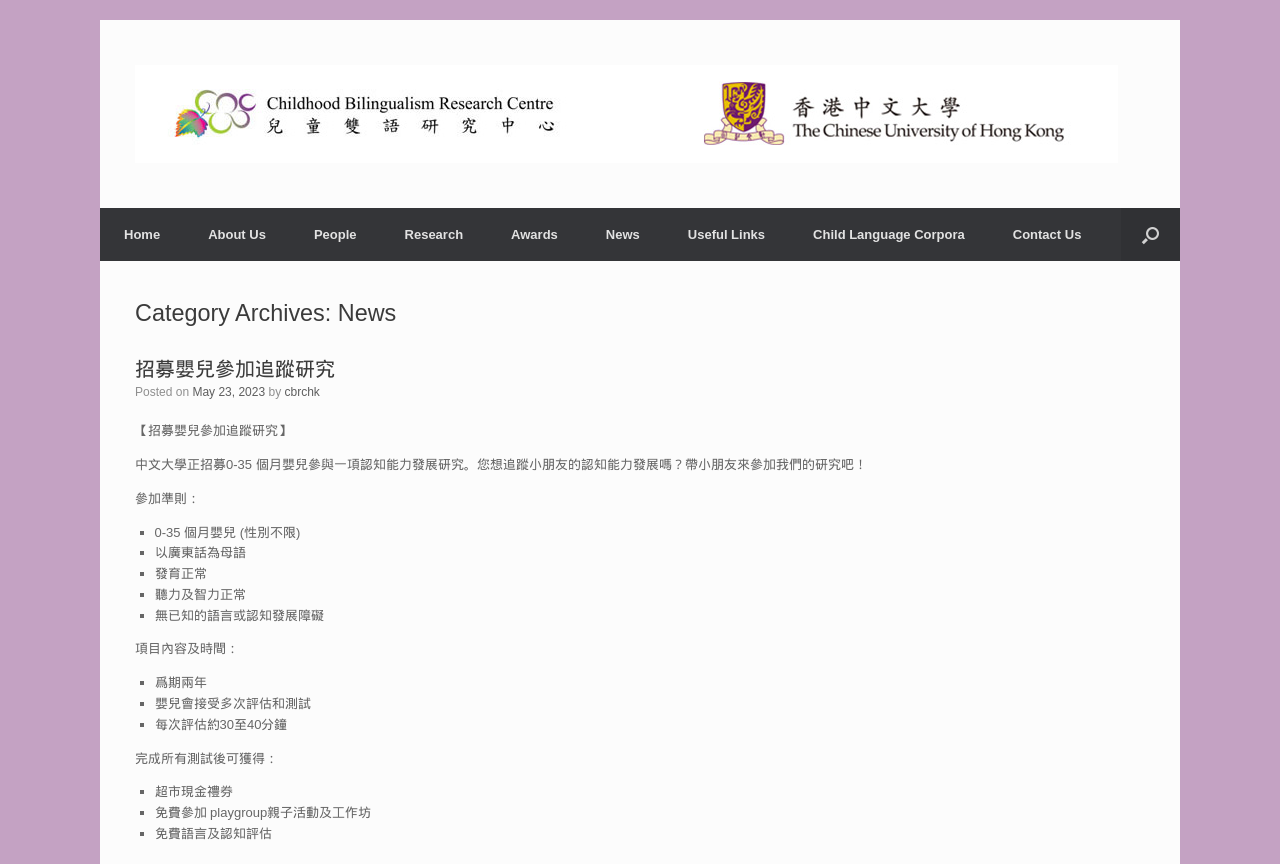Locate the bounding box coordinates of the region to be clicked to comply with the following instruction: "Click the 'Contact Us' link". The coordinates must be four float numbers between 0 and 1, in the form [left, top, right, bottom].

[0.772, 0.241, 0.864, 0.302]